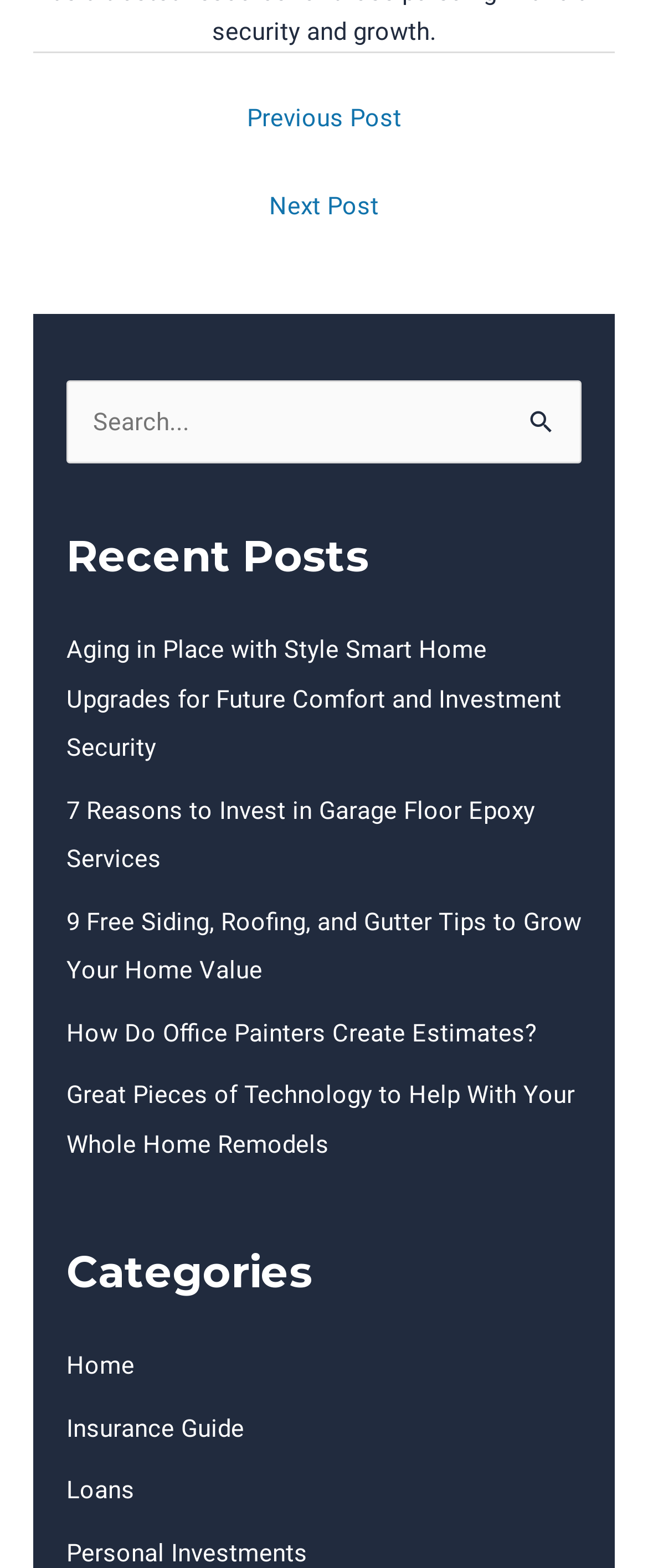Locate the bounding box coordinates of the element that needs to be clicked to carry out the instruction: "Click the 'Search' button". The coordinates should be given as four float numbers ranging from 0 to 1, i.e., [left, top, right, bottom].

[0.782, 0.242, 0.897, 0.298]